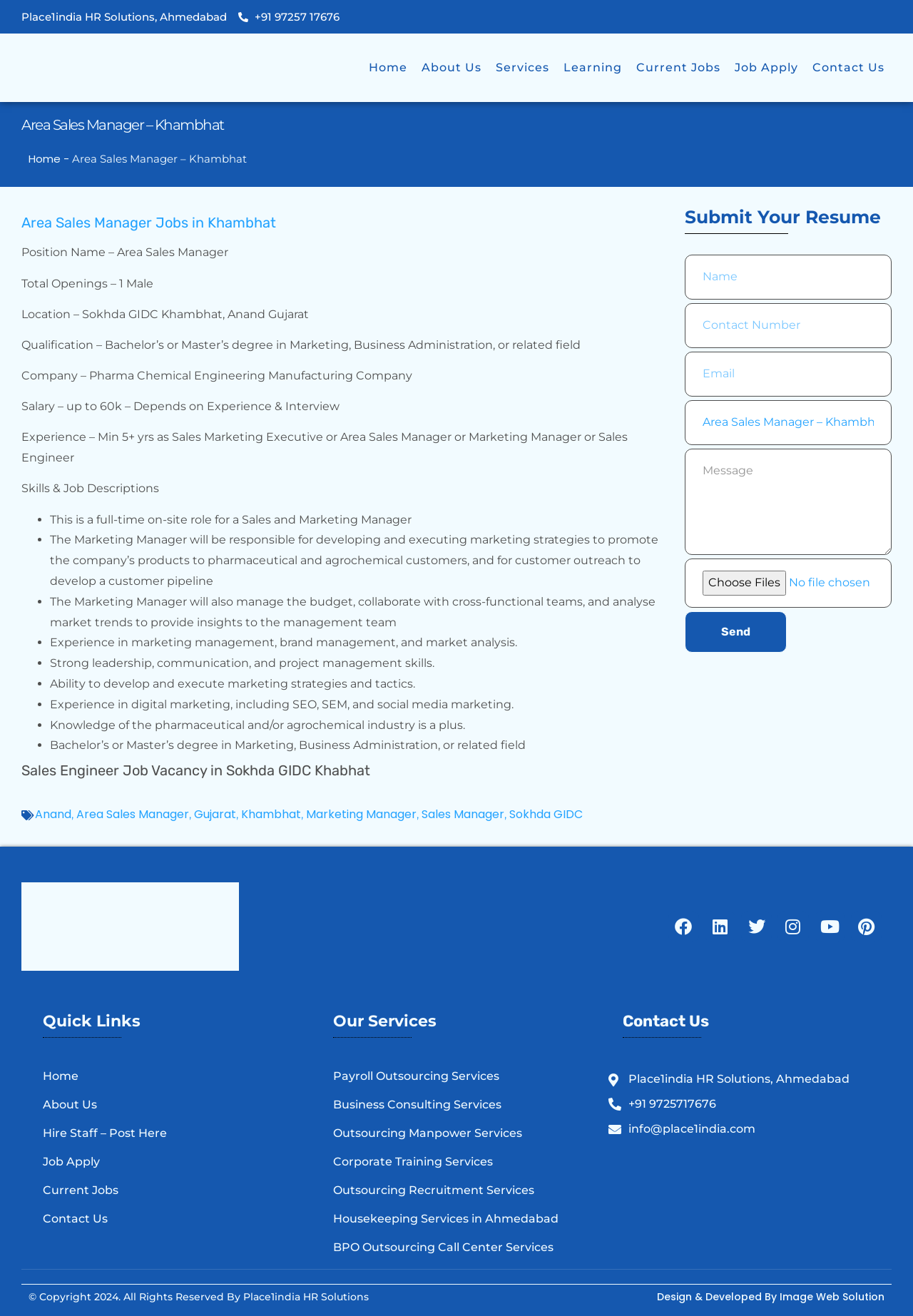What is the name of the location where the Sales Engineer job is available? Observe the screenshot and provide a one-word or short phrase answer.

Sokhda GIDC Khabhat